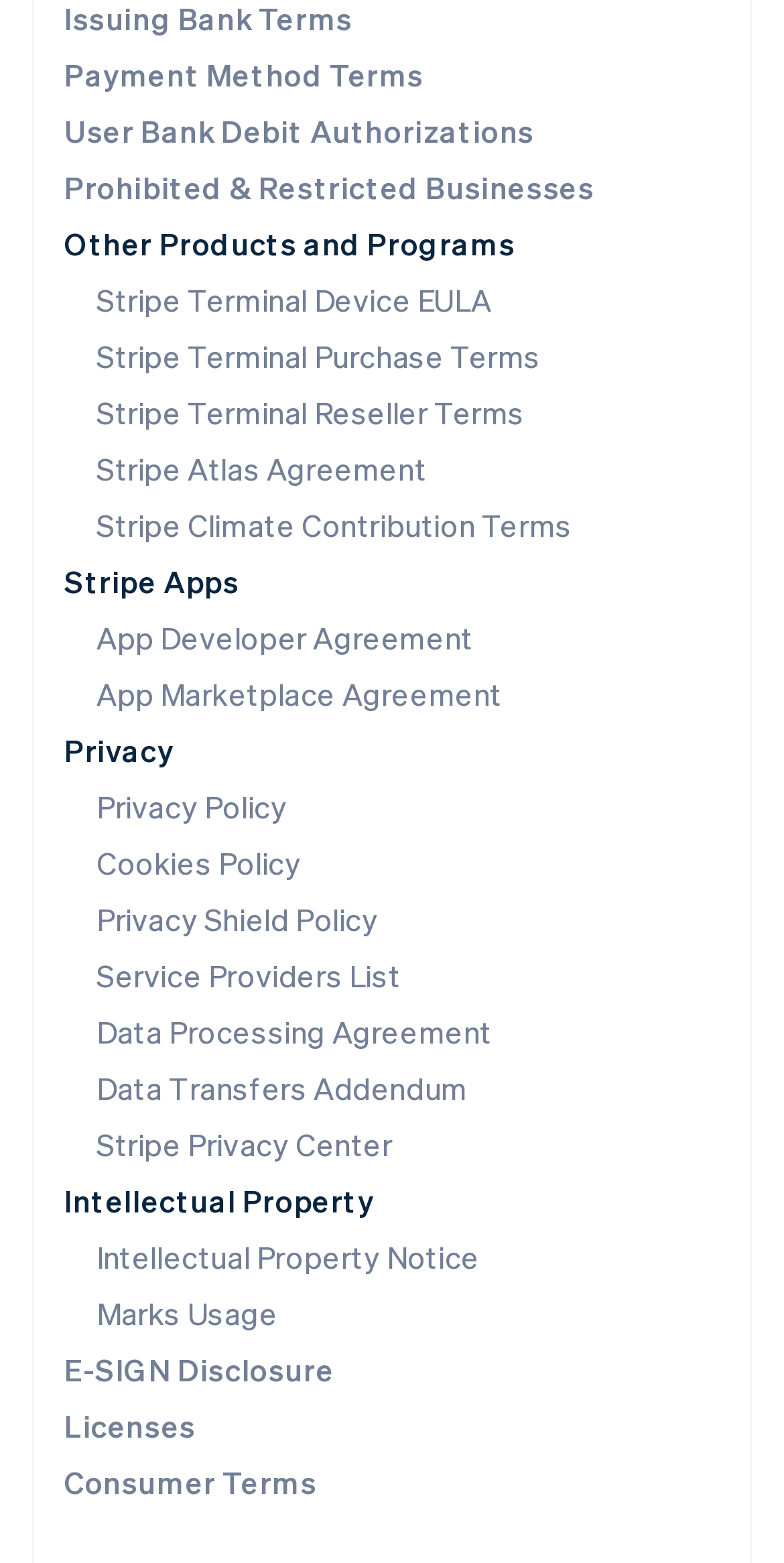Locate the bounding box coordinates of the element I should click to achieve the following instruction: "View Payment Method Terms".

[0.082, 0.035, 0.541, 0.06]